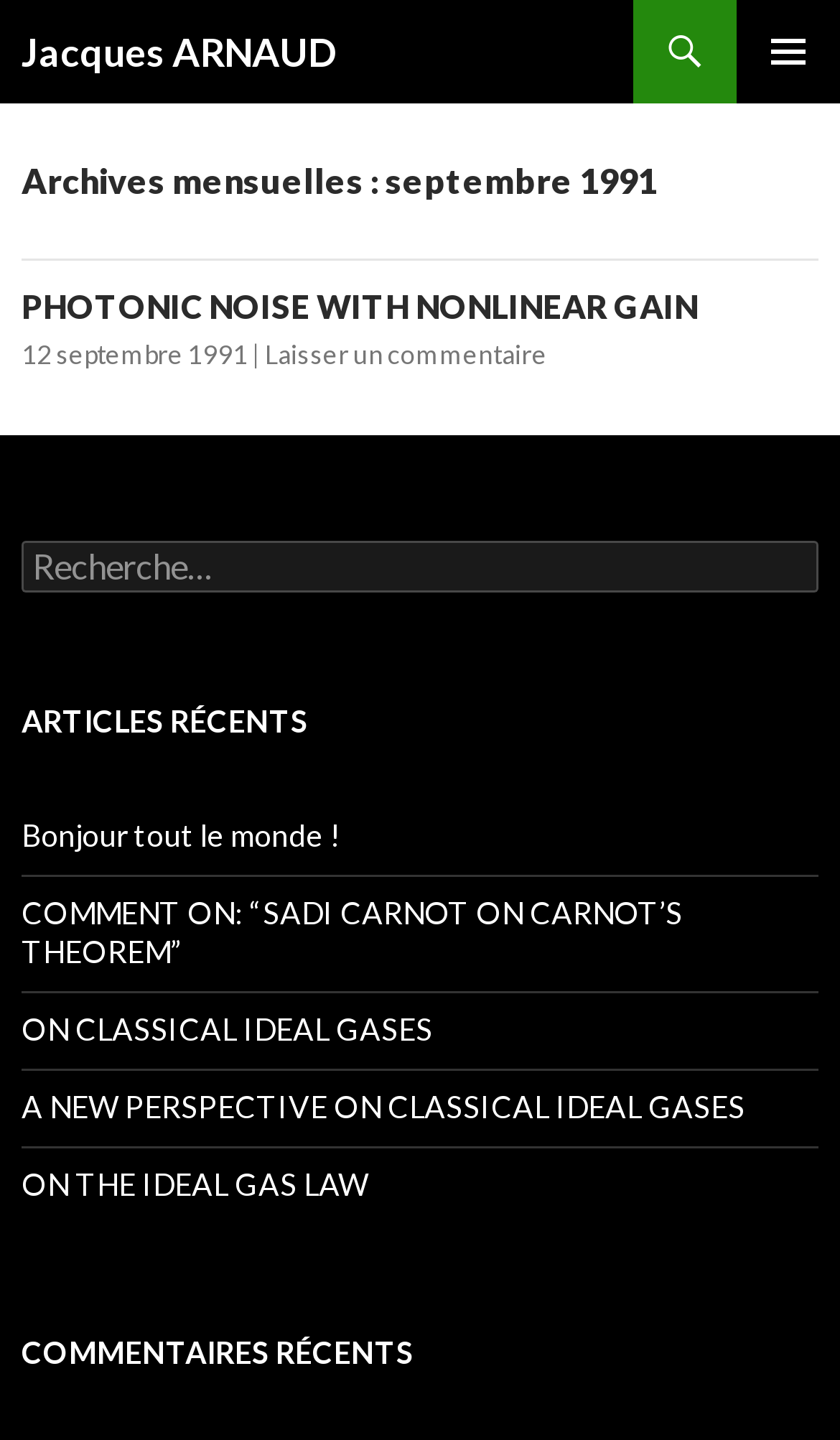Given the description "parent_node: HARDING.", provide the bounding box coordinates of the corresponding UI element.

None